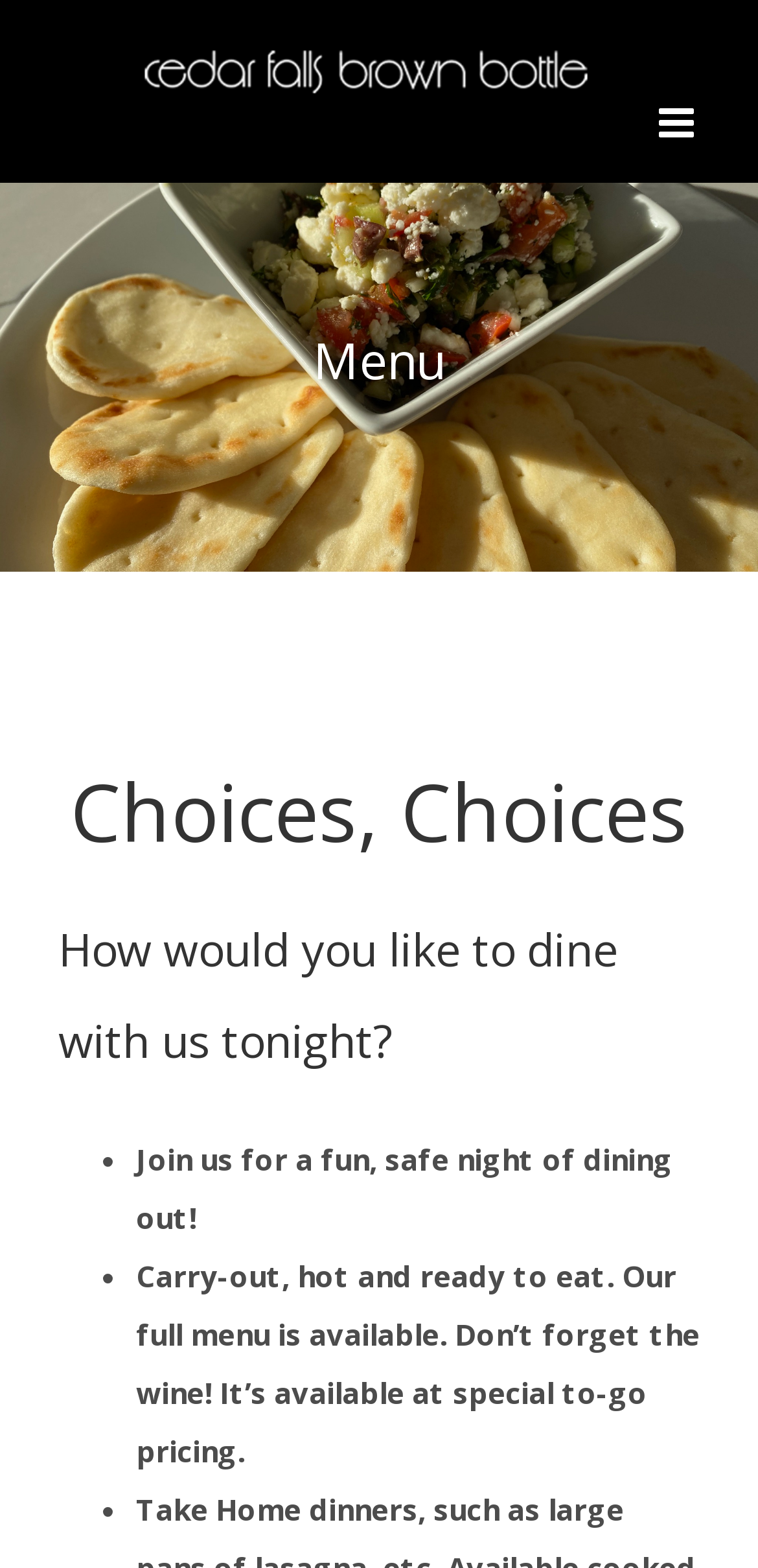What is the logo of the restaurant?
Look at the image and answer the question with a single word or phrase.

The Brown Bottle Logo